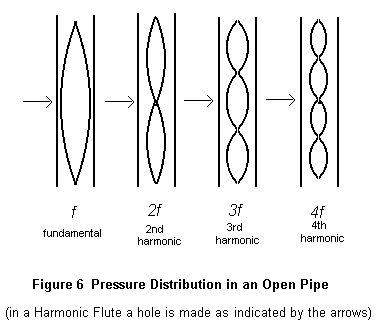Give a concise answer using one word or a phrase to the following question:
What is the total number of configurations shown?

4